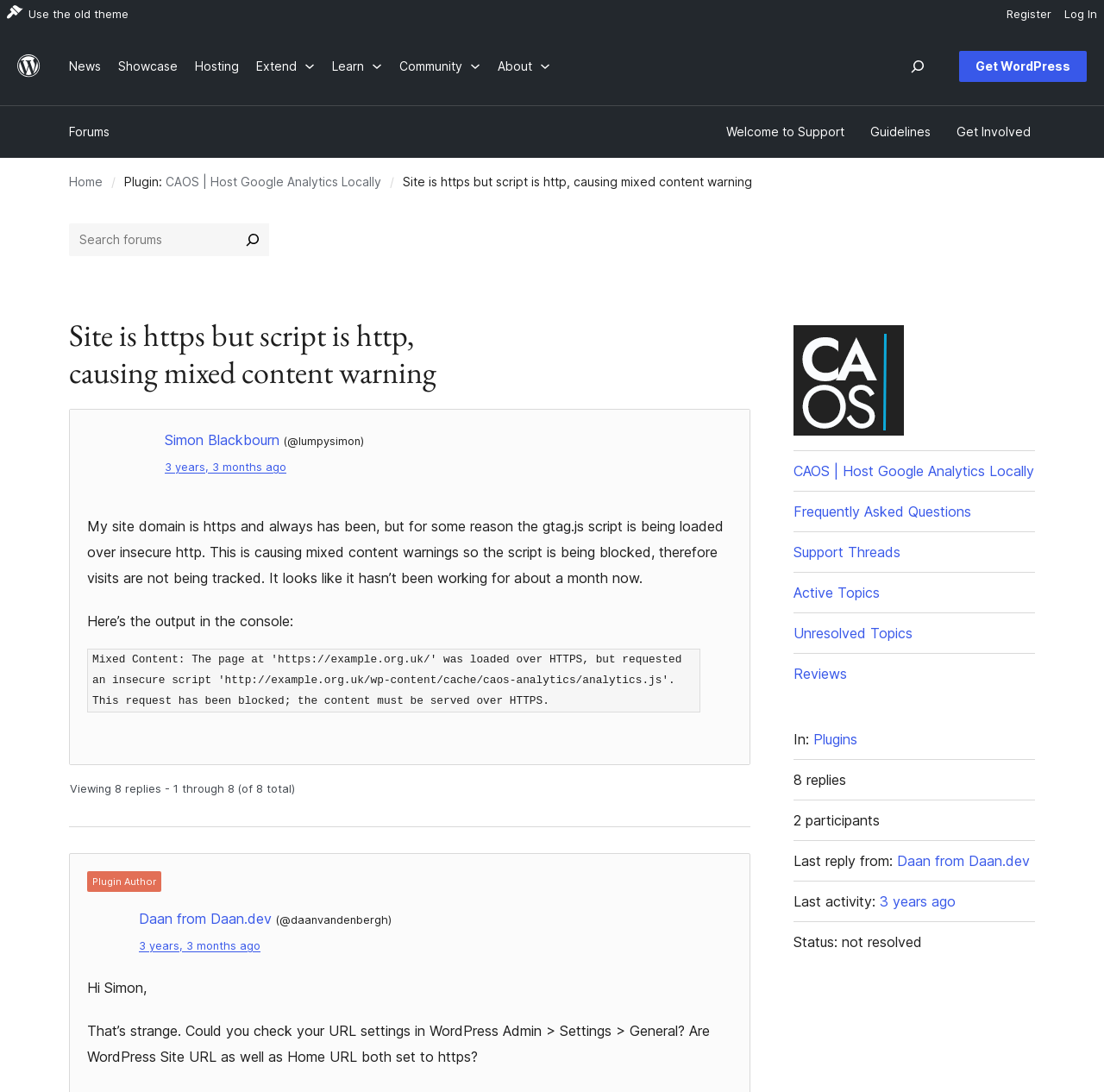Identify and provide the text of the main header on the webpage.

Site is https but script is http, causing mixed content warning